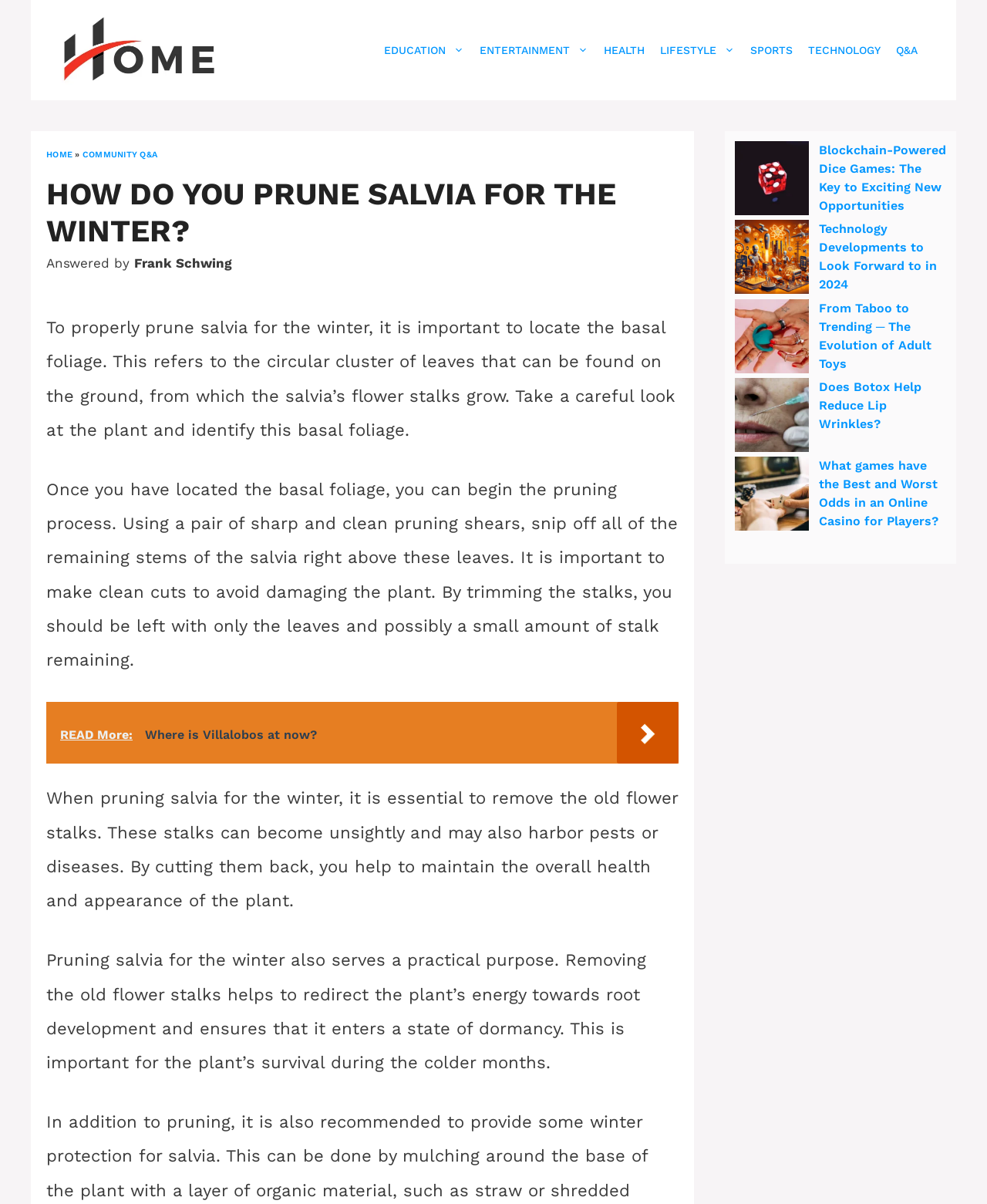Please mark the bounding box coordinates of the area that should be clicked to carry out the instruction: "Click on the 'READ More' link".

[0.047, 0.583, 0.688, 0.634]